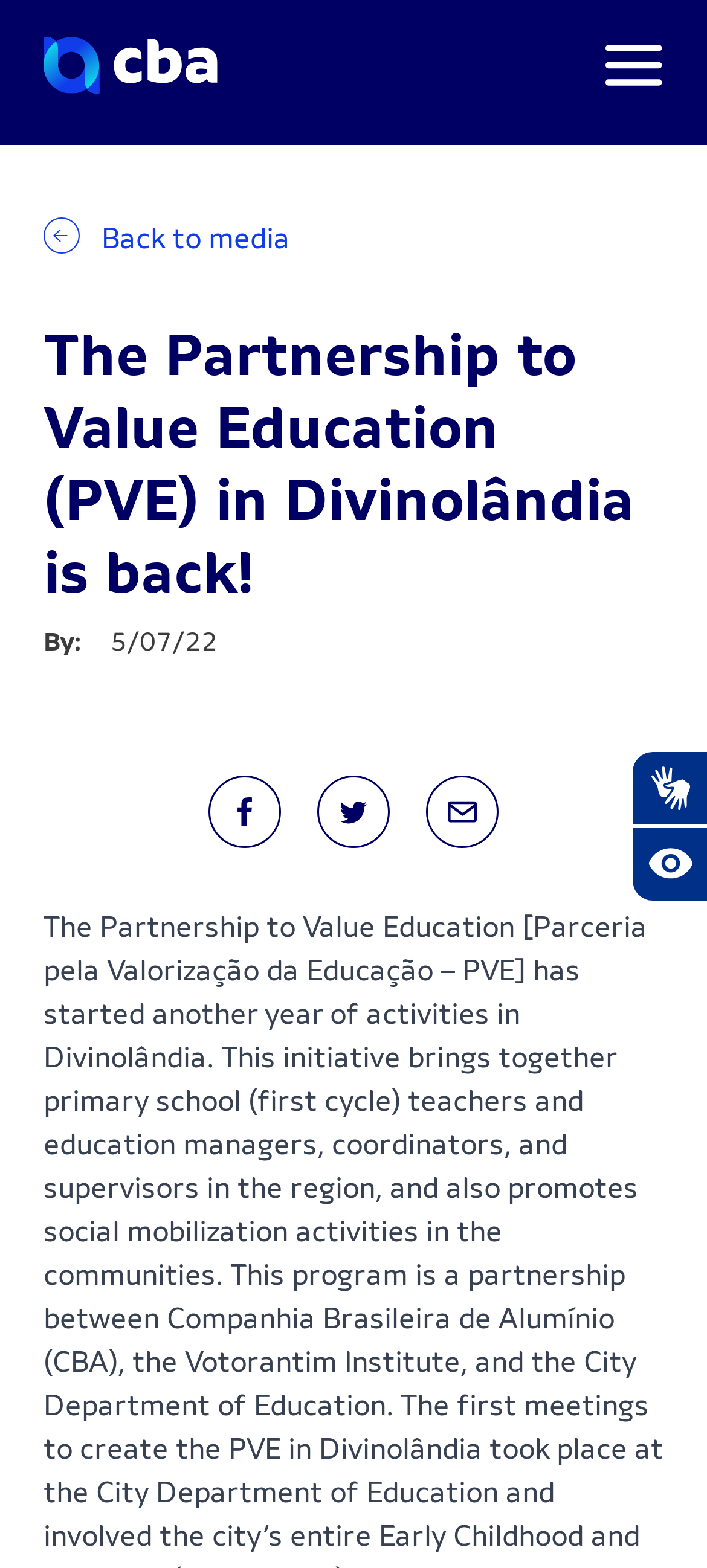Create a detailed summary of all the visual and textual information on the webpage.

The webpage is about the Partnership to Value Education (PVE) in Divinolândia, which is back. At the top left, there is a link and an image, likely a logo, taking up about a quarter of the width of the page. On the top right, there is a button with an image, possibly a settings or menu icon.

Below the top section, there is a link to "Back to media" with a small image on the left, followed by a heading that repeats the title "The Partnership to Value Education (PVE) in Divinolândia is back!". Underneath the heading, there is a line of text with the author and date "By: 5/07/22".

In the middle of the page, there are three buttons with images, likely social media icons, for Facebook, Twitter, and email, spaced evenly apart. 

At the bottom right, there are two buttons with images, labeled "Ativar Hand Talk Plugin" and "Ativar Recursos Assistivos", which may be related to accessibility features.